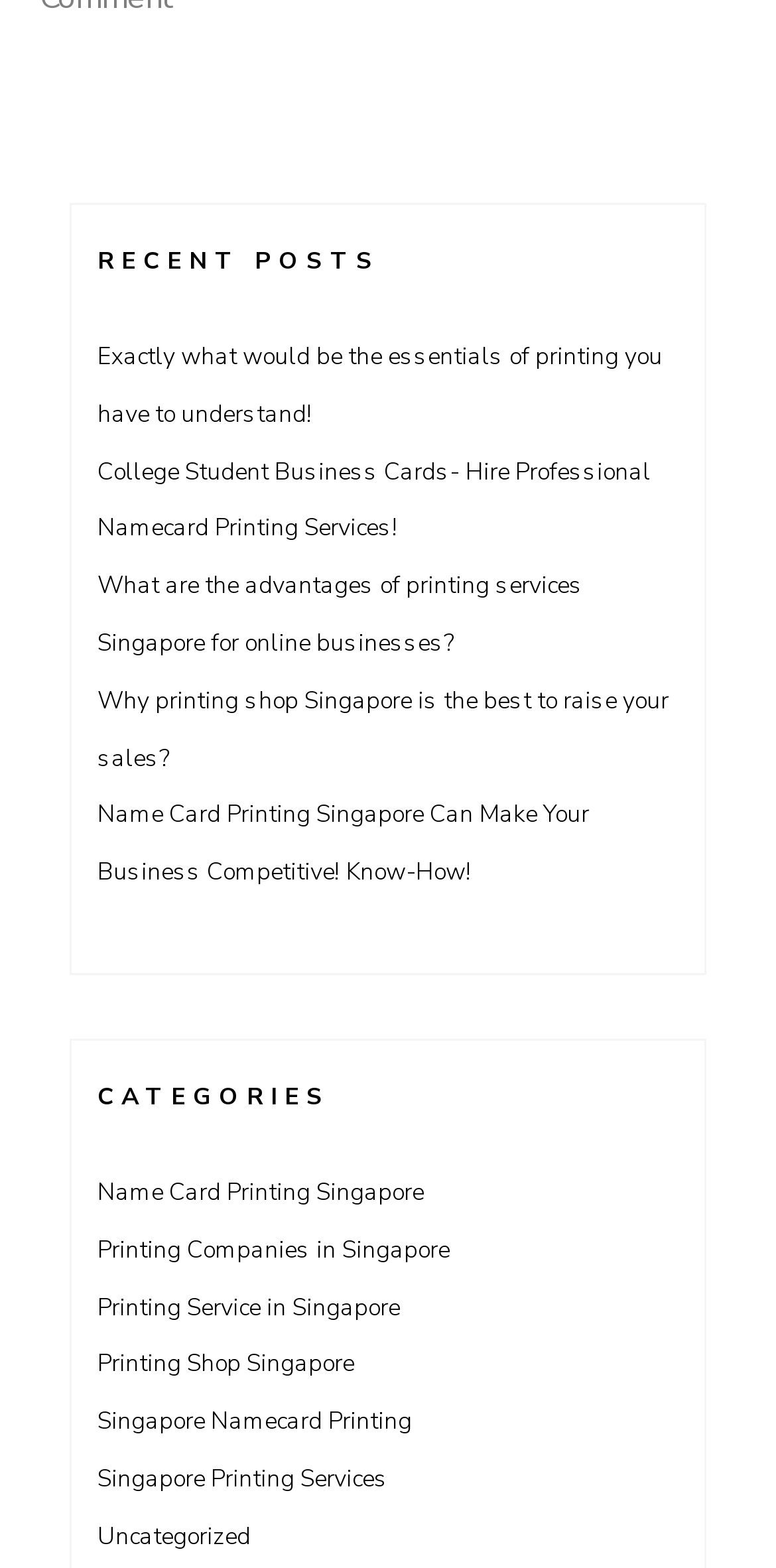Determine the coordinates of the bounding box for the clickable area needed to execute this instruction: "check Deneme Bonusu Veren Siteler".

None